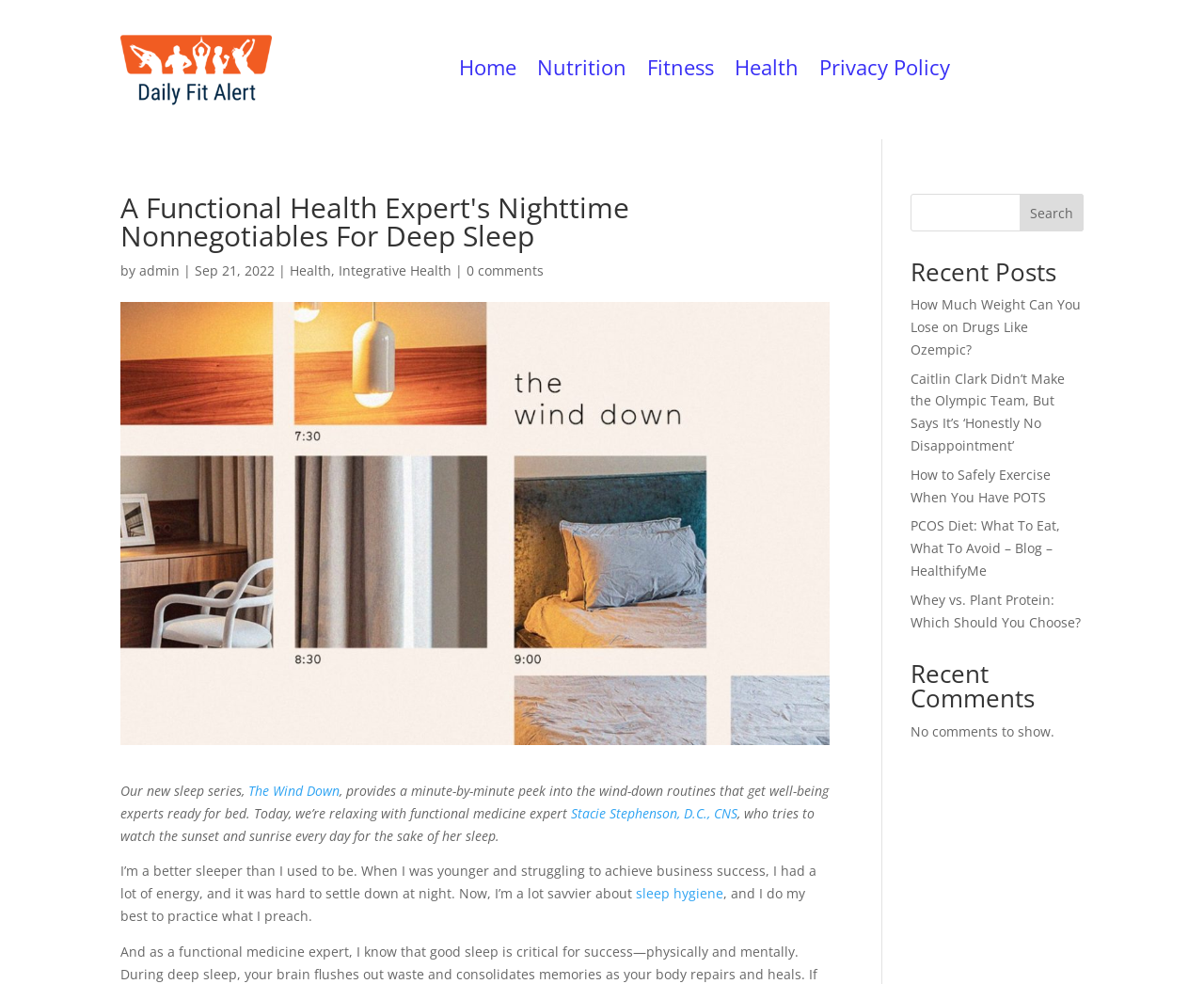Find the bounding box coordinates for the HTML element specified by: "Stacie Stephenson, D.C., CNS".

[0.474, 0.817, 0.612, 0.835]